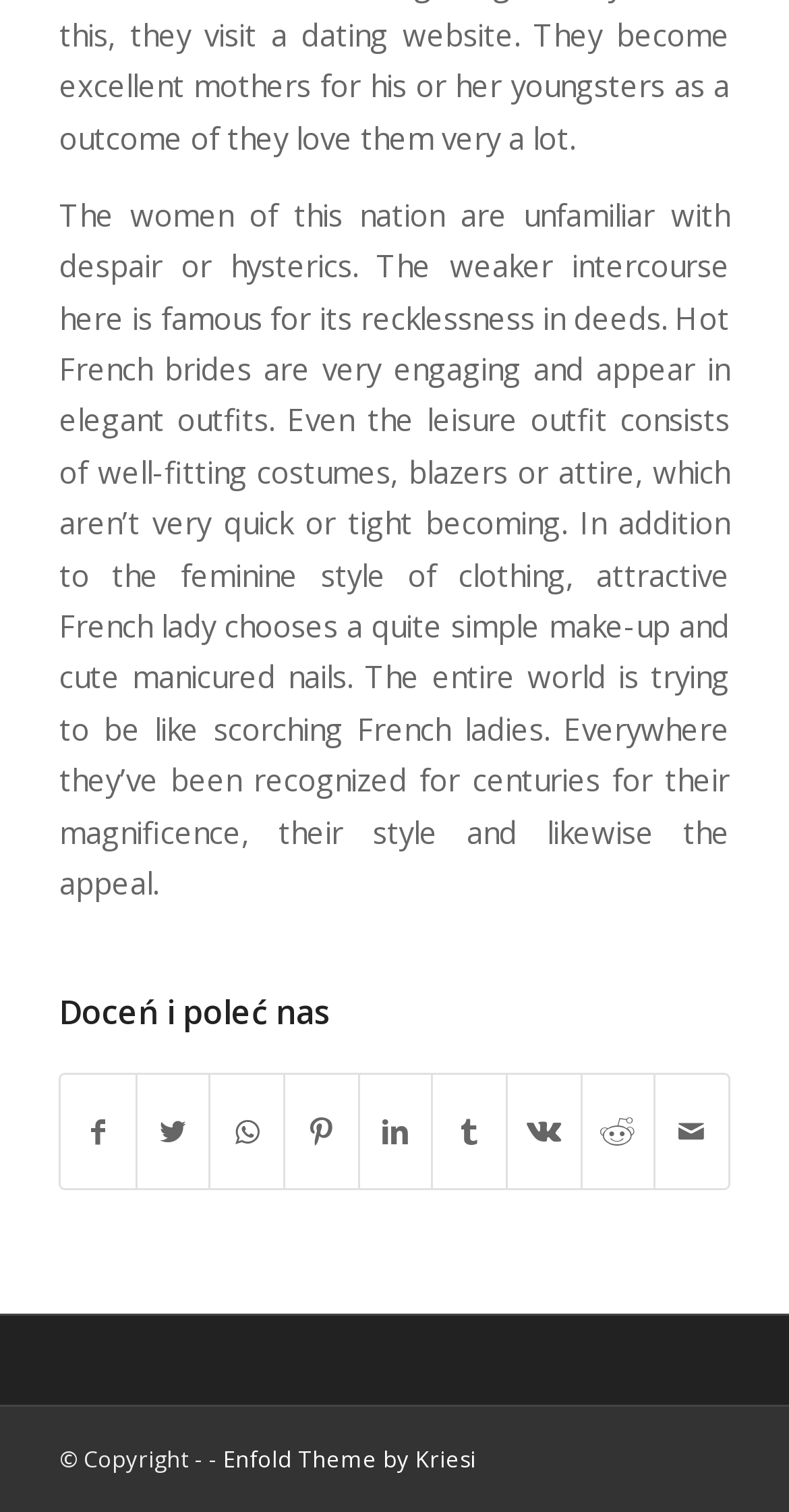Respond to the question with just a single word or phrase: 
Who is the author of the Enfold Theme?

Kriesi